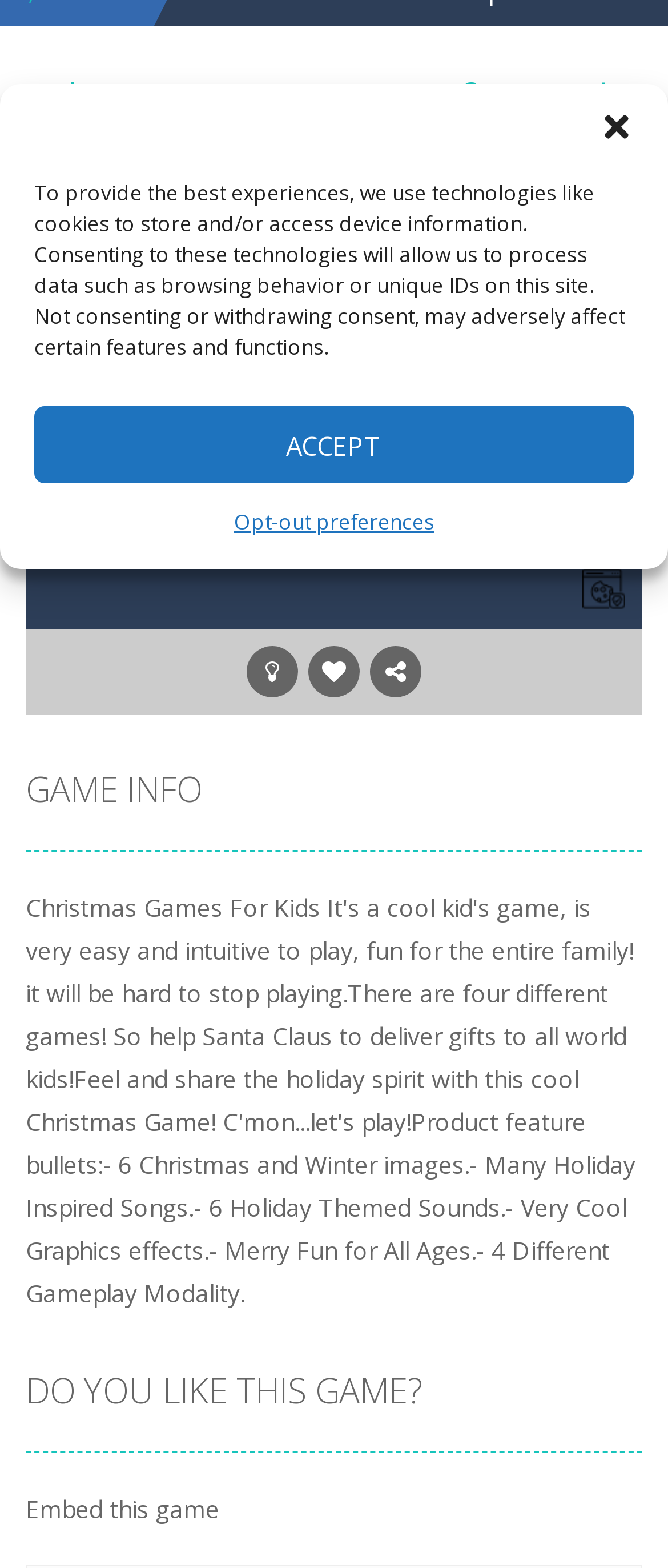Identify the bounding box for the UI element described as: "Battalion Commander". The coordinates should be four float numbers between 0 and 1, i.e., [left, top, right, bottom].

[0.295, 0.158, 0.703, 0.179]